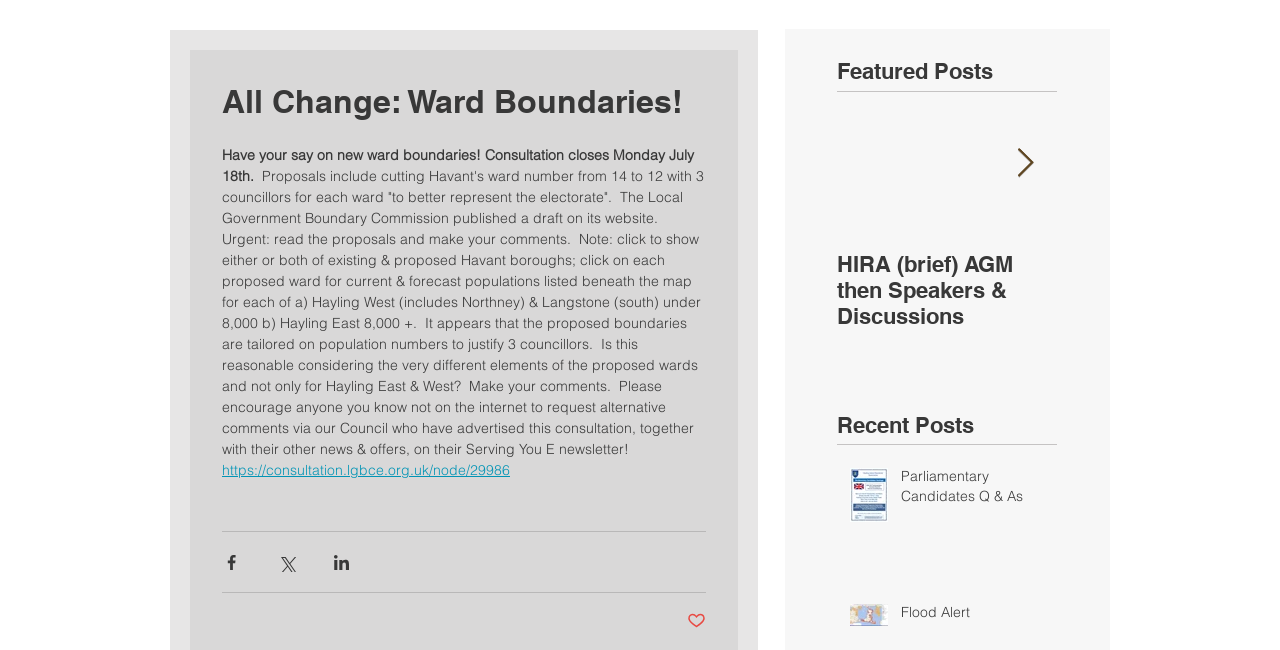What is the purpose of the Local Government Boundary Commission's draft?
Look at the image and provide a short answer using one word or a phrase.

To better represent the electorate